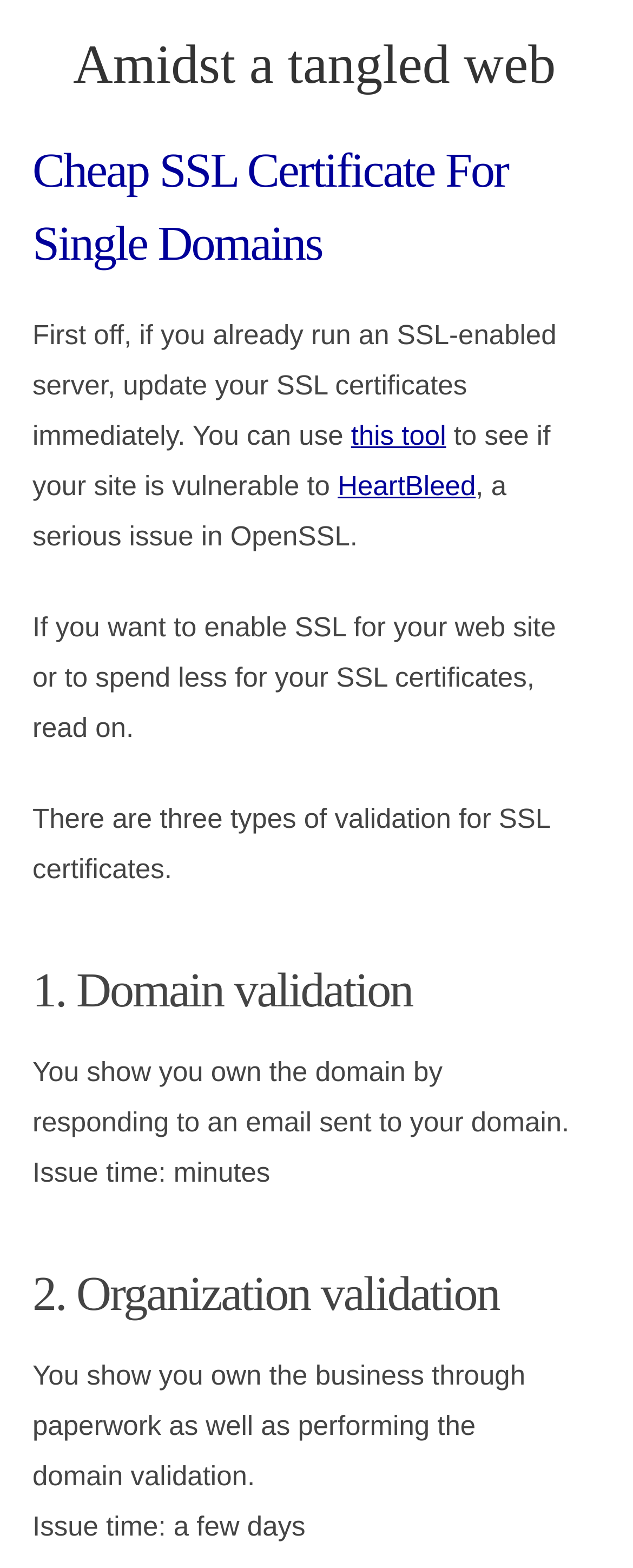Based on the image, provide a detailed response to the question:
What is required for Domain validation?

The webpage states that for Domain validation, one needs to show ownership of the domain by responding to an email sent to the domain, implying that this is the primary requirement for Domain validation.